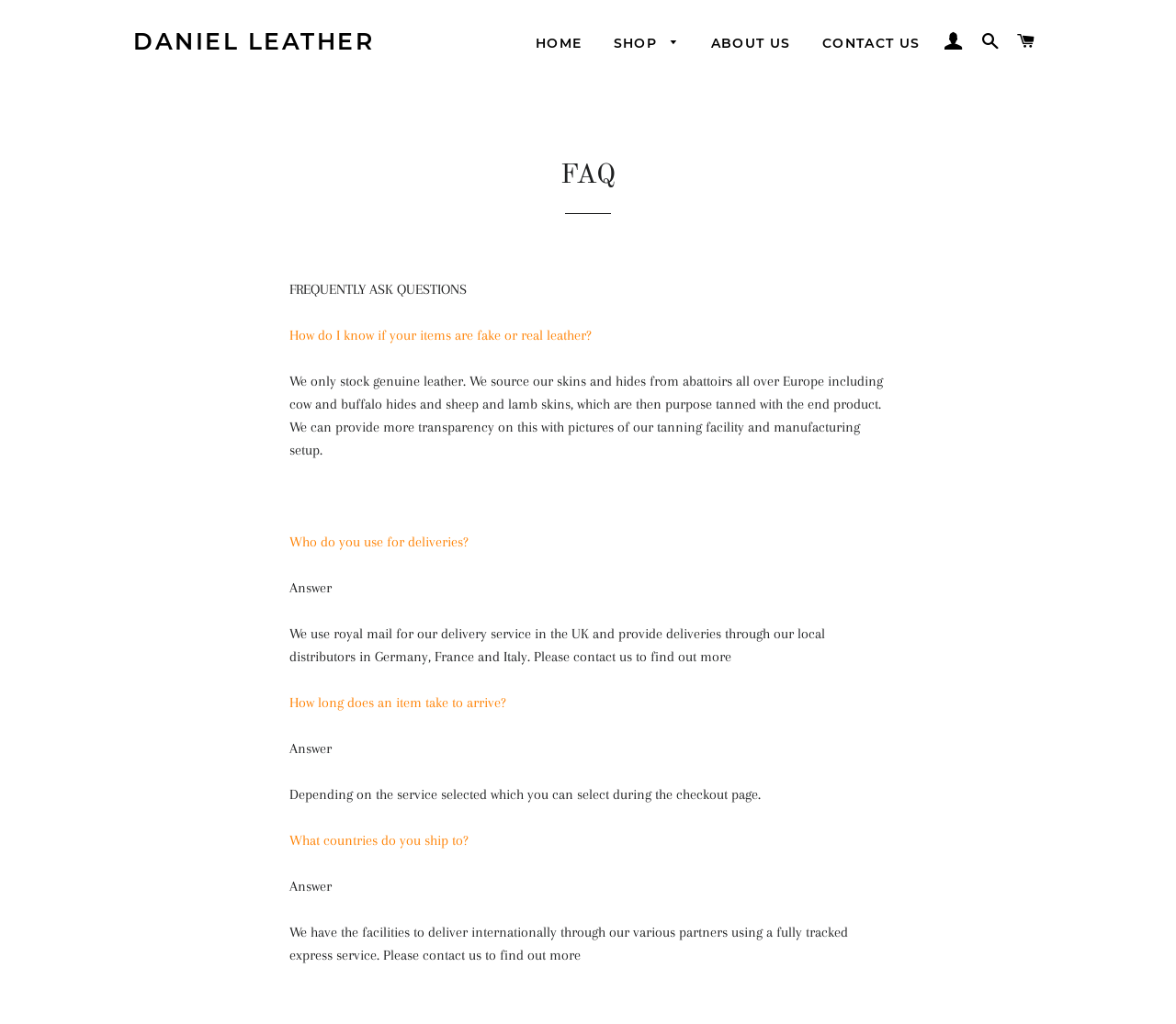Please identify the bounding box coordinates of the element on the webpage that should be clicked to follow this instruction: "Click on the 'HOME' link". The bounding box coordinates should be given as four float numbers between 0 and 1, formatted as [left, top, right, bottom].

[0.444, 0.02, 0.507, 0.066]